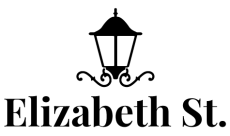Describe the image thoroughly.

The image showcases a stylish and elegant sign for "Elizabeth St." The design features an ornate lantern positioned above the text, enhancing the classic and refined aesthetic of the street name. The typography is bold and sophisticated, with "Elizabeth" prominently displayed in a larger font size, while "St." is slightly smaller, creating a harmonious visual balance. The overall composition suggests a charming urban setting, perfect for a neighborhood that blends historical significance with modern appeal. This sign evokes a sense of warmth and character, inviting passersby to explore the offerings of Elizabeth Street.